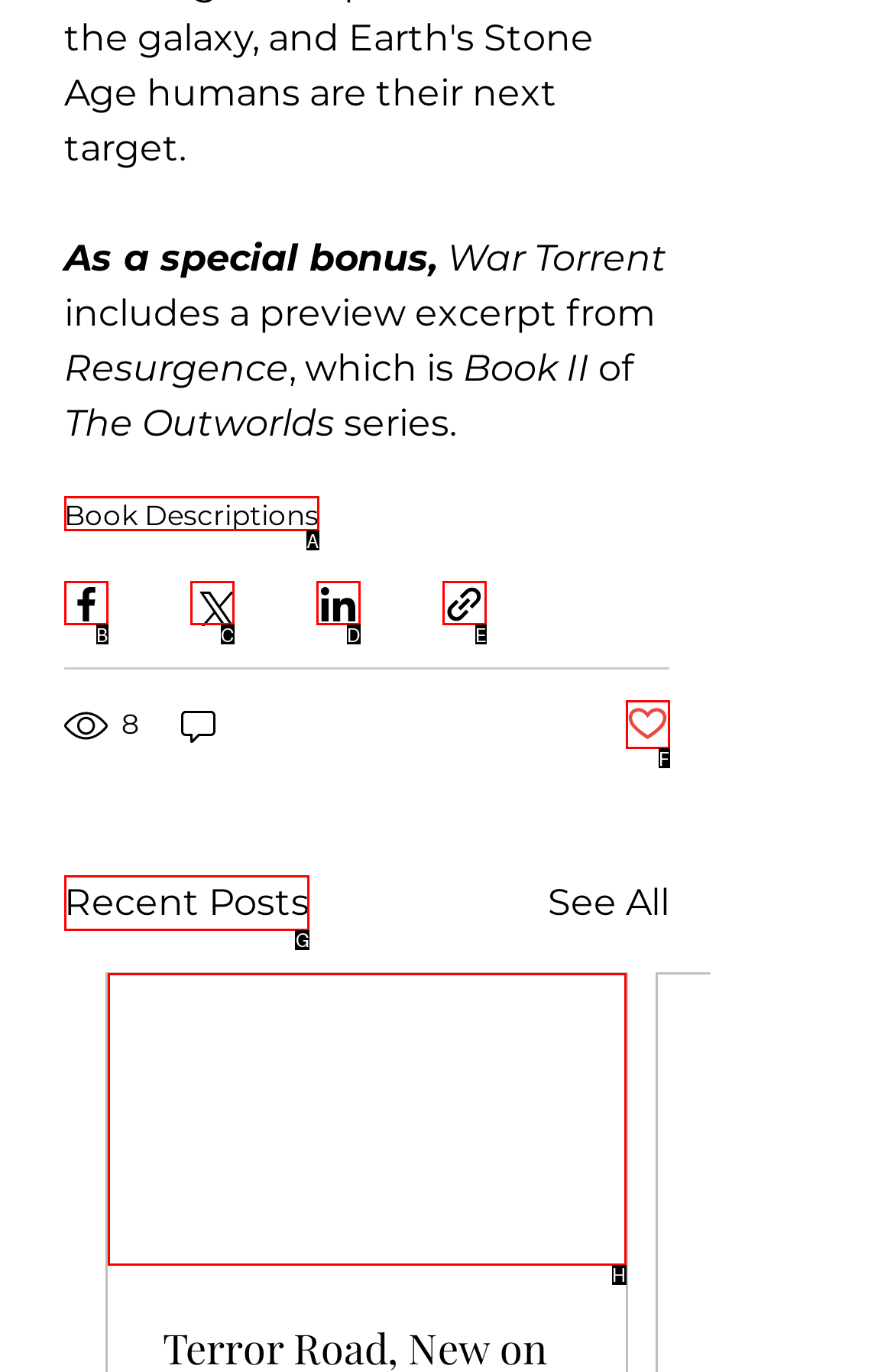Choose the letter that corresponds to the correct button to accomplish the task: View recent posts
Reply with the letter of the correct selection only.

G